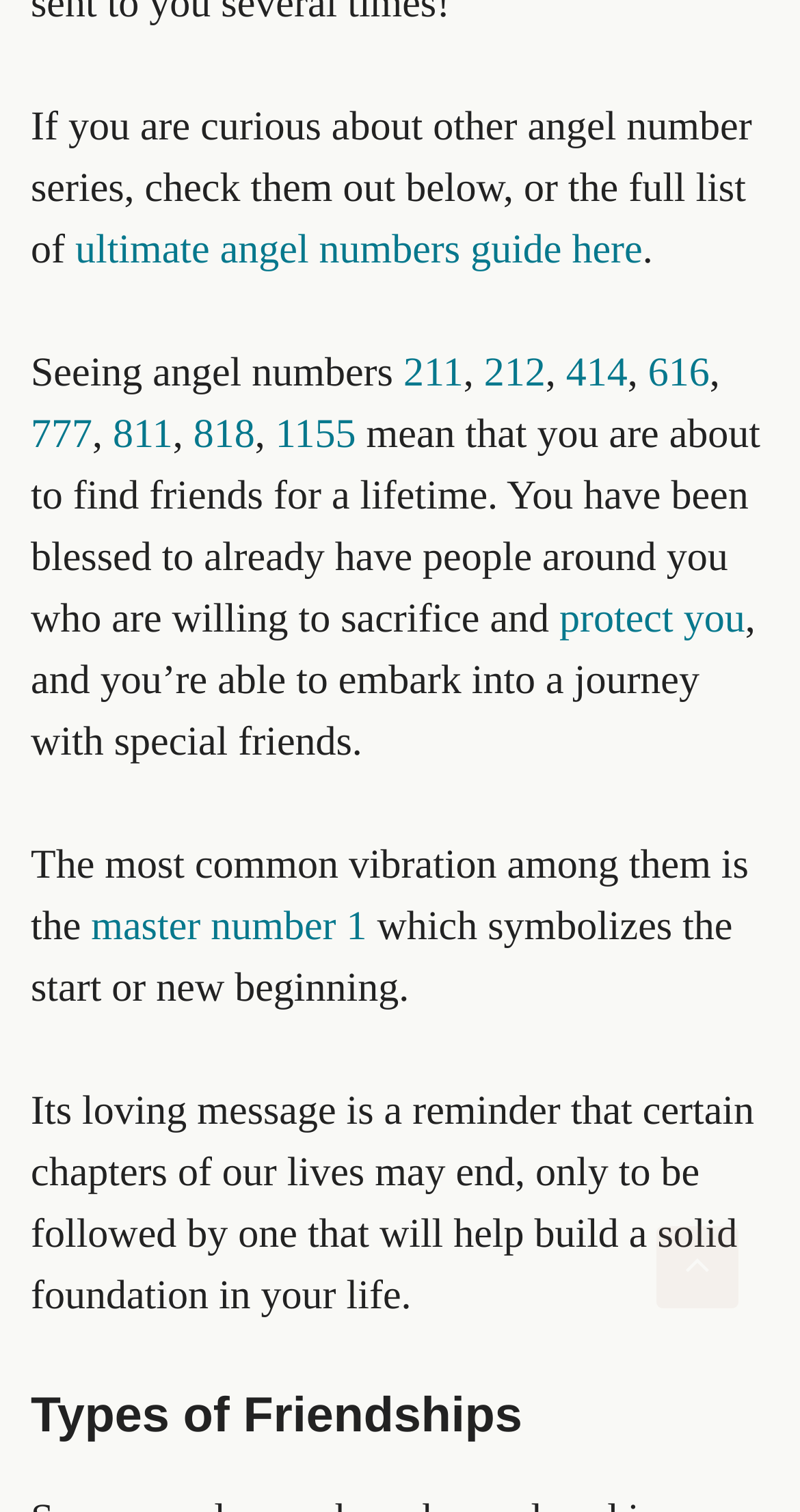Find the bounding box of the UI element described as: "protect you". The bounding box coordinates should be given as four float values between 0 and 1, i.e., [left, top, right, bottom].

[0.699, 0.395, 0.931, 0.425]